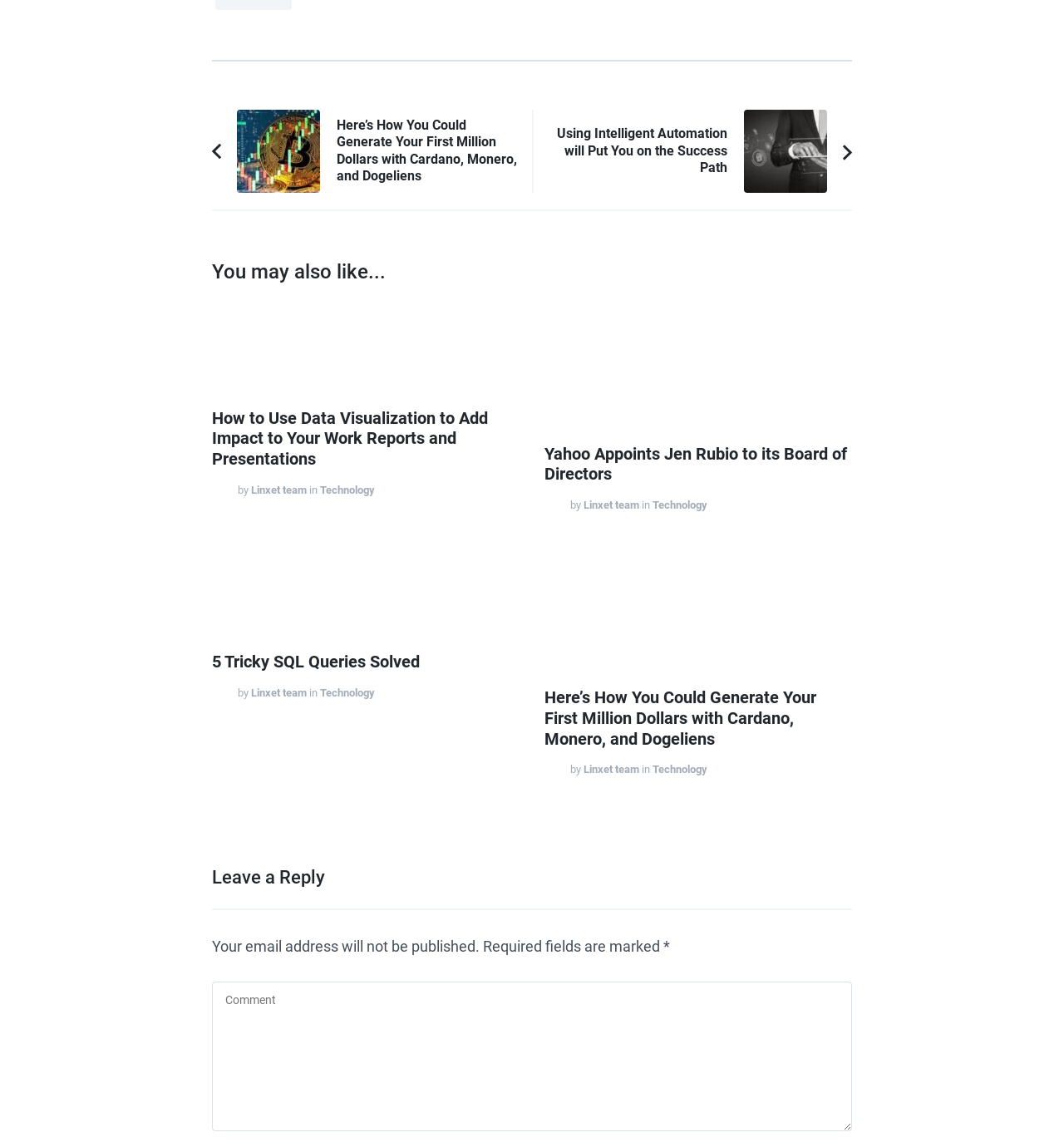Could you find the bounding box coordinates of the clickable area to complete this instruction: "Read the article about using intelligent automation"?

[0.5, 0.095, 0.801, 0.168]